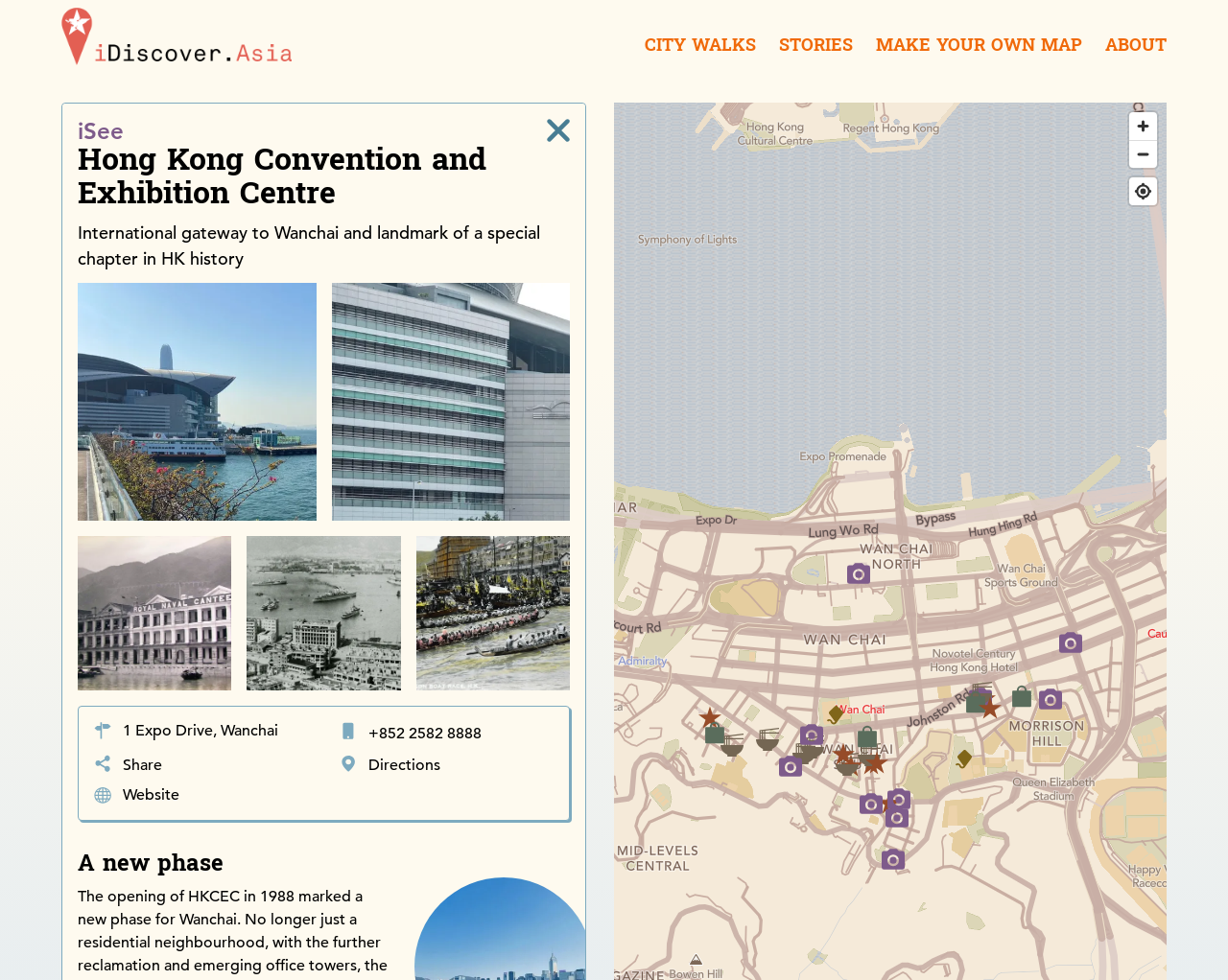Find the bounding box coordinates of the clickable area required to complete the following action: "Click on CITY WALKS".

[0.525, 0.028, 0.616, 0.065]